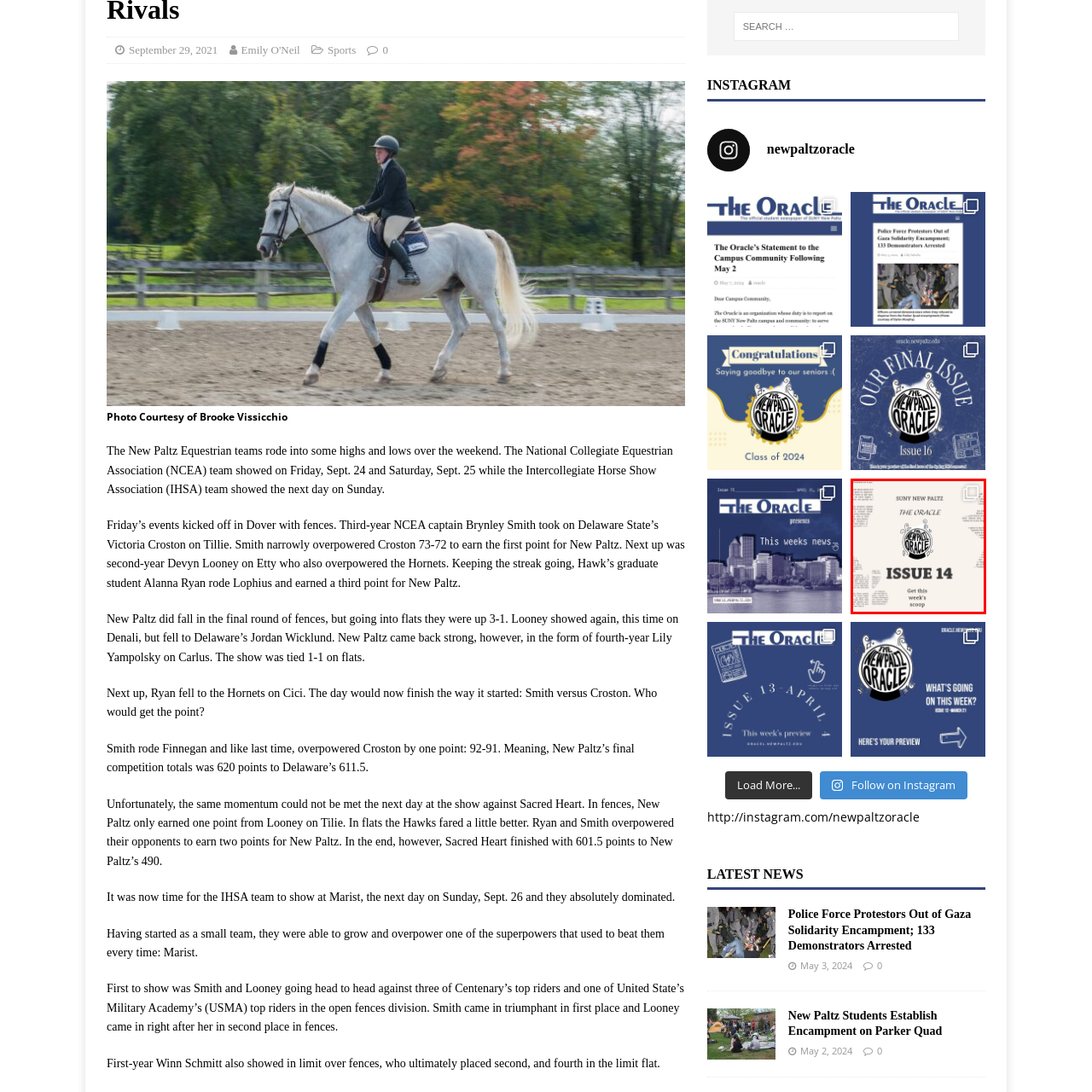Direct your attention to the image within the red boundary, What is the background of the publication's cover?
 Respond with a single word or phrase.

Faded newspaper clippings